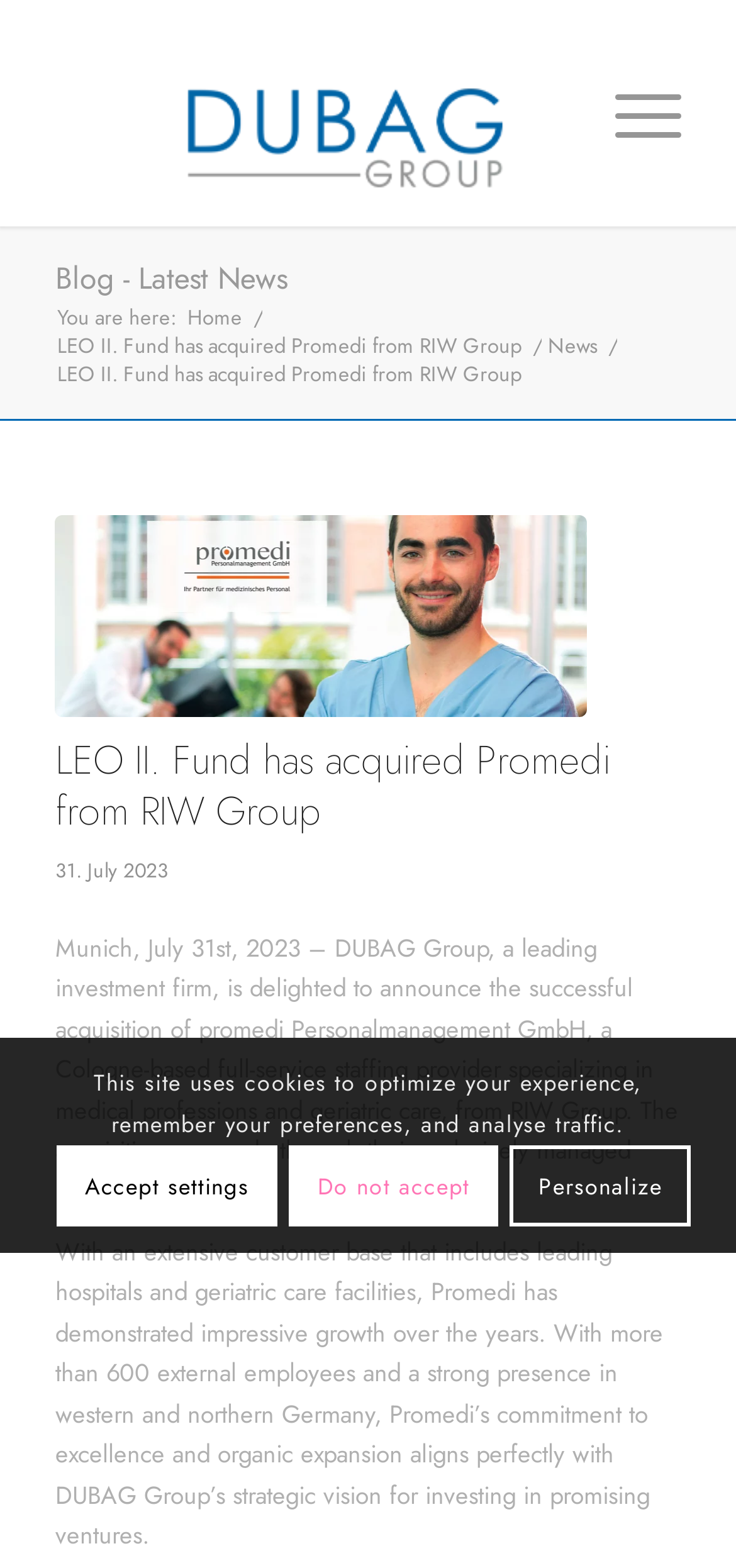What is the name of the company that acquired Promedi?
Look at the image and provide a short answer using one word or a phrase.

DUBAG Group